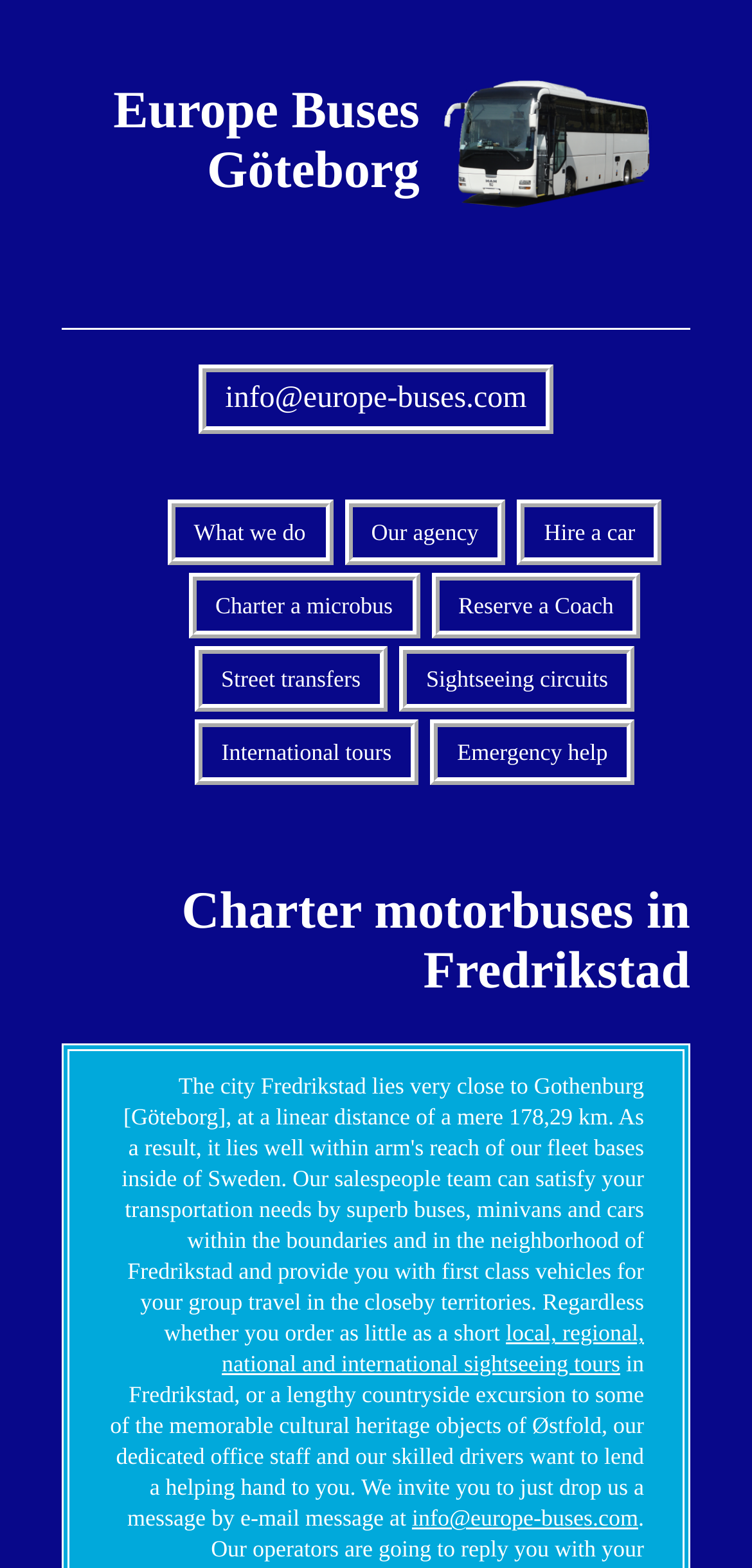What type of vehicles can be hired?
Please provide a comprehensive answer to the question based on the webpage screenshot.

I inferred the types of vehicles that can be hired by looking at the link elements with the text 'Hire a car', 'Charter a microbus', and 'Reserve a Coach' which suggest that the company offers sedan, minibus, and bus hire services.